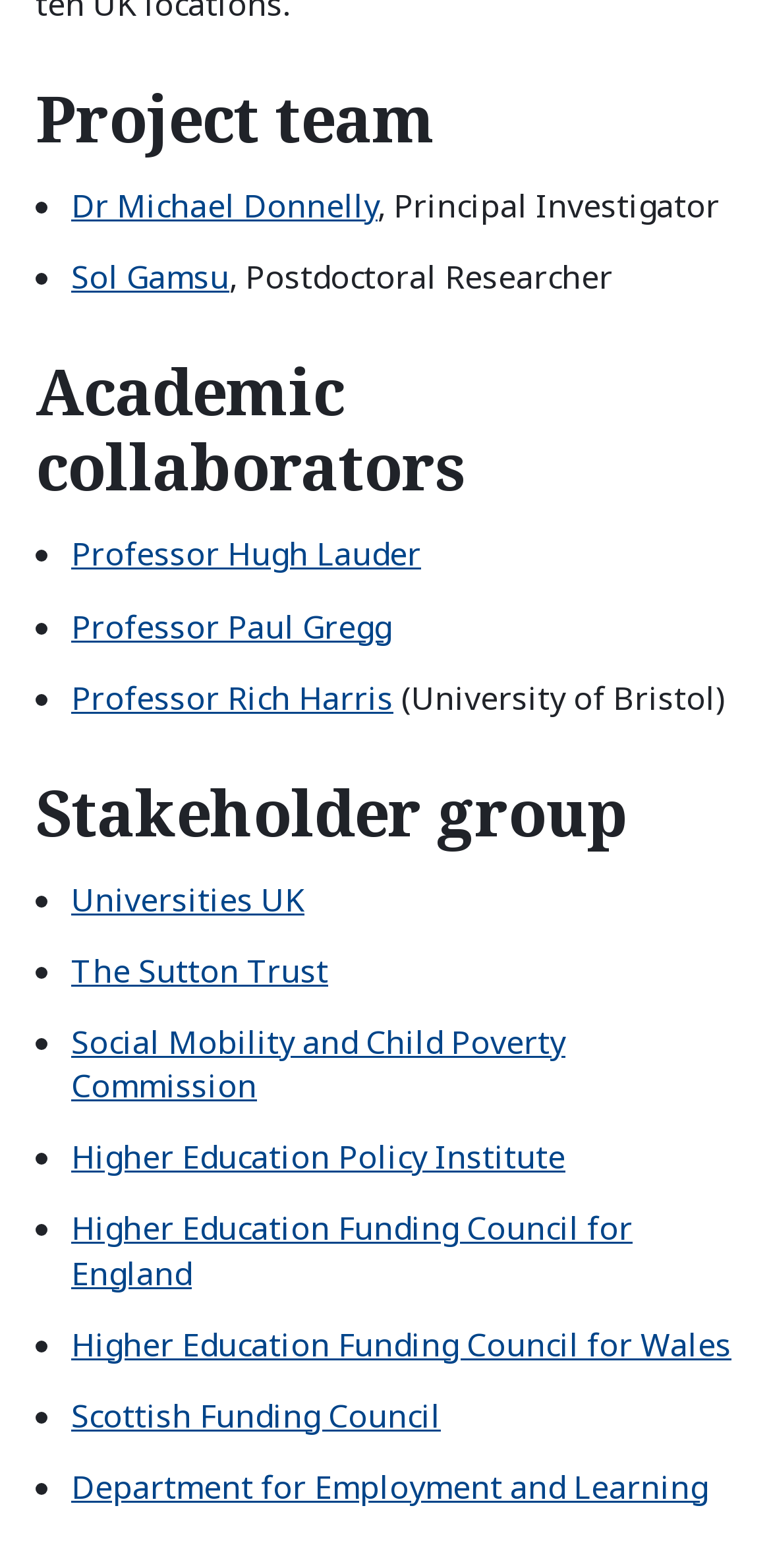How many stakeholders are listed in the 'Stakeholder group' section?
Refer to the screenshot and deliver a thorough answer to the question presented.

In the 'Stakeholder group' section, there are 7 list marker elements, each followed by a link element, which indicates that there are 7 stakeholders listed in this section.